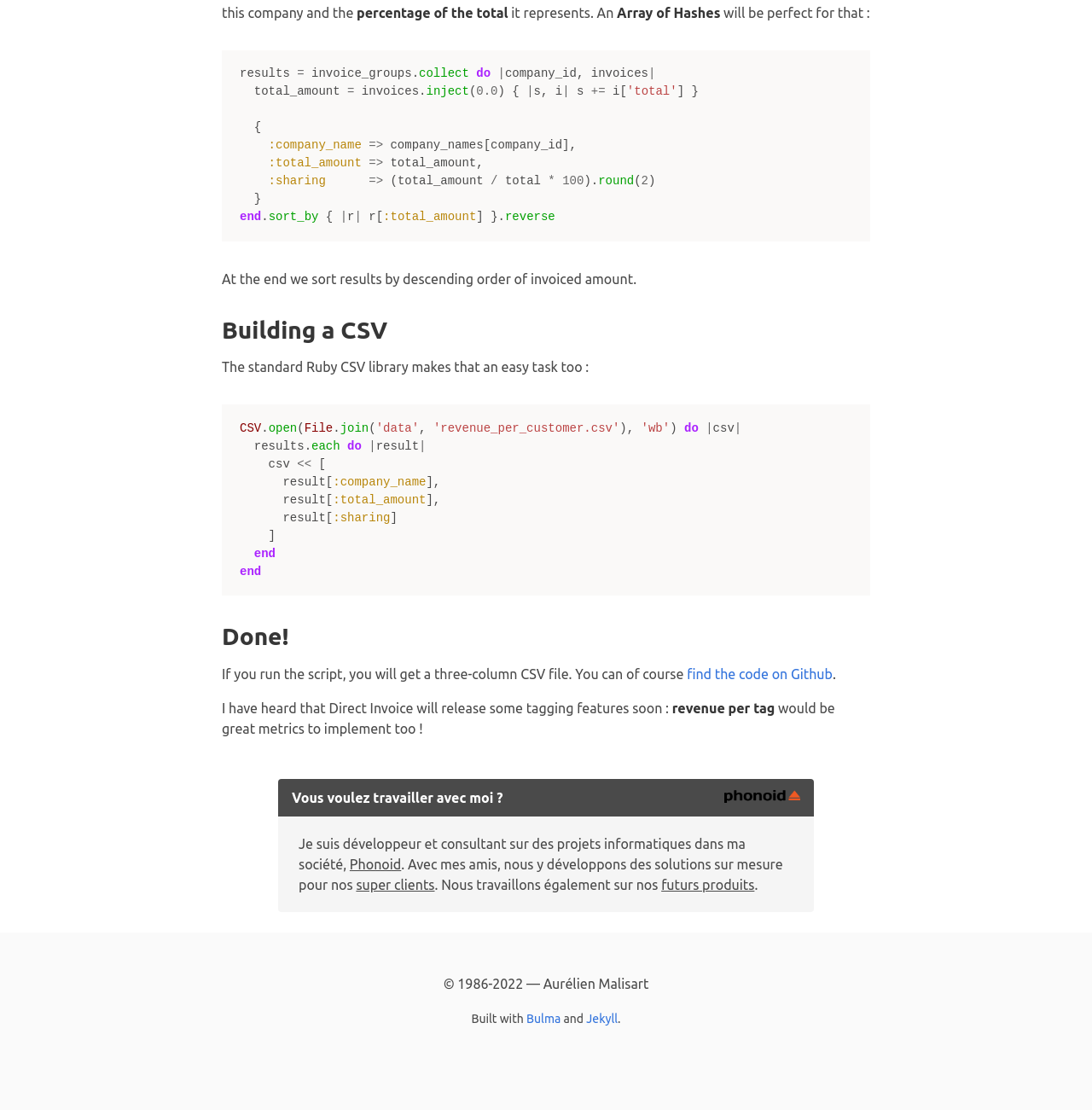Determine the bounding box coordinates for the clickable element required to fulfill the instruction: "read about building a CSV". Provide the coordinates as four float numbers between 0 and 1, i.e., [left, top, right, bottom].

[0.203, 0.285, 0.797, 0.309]